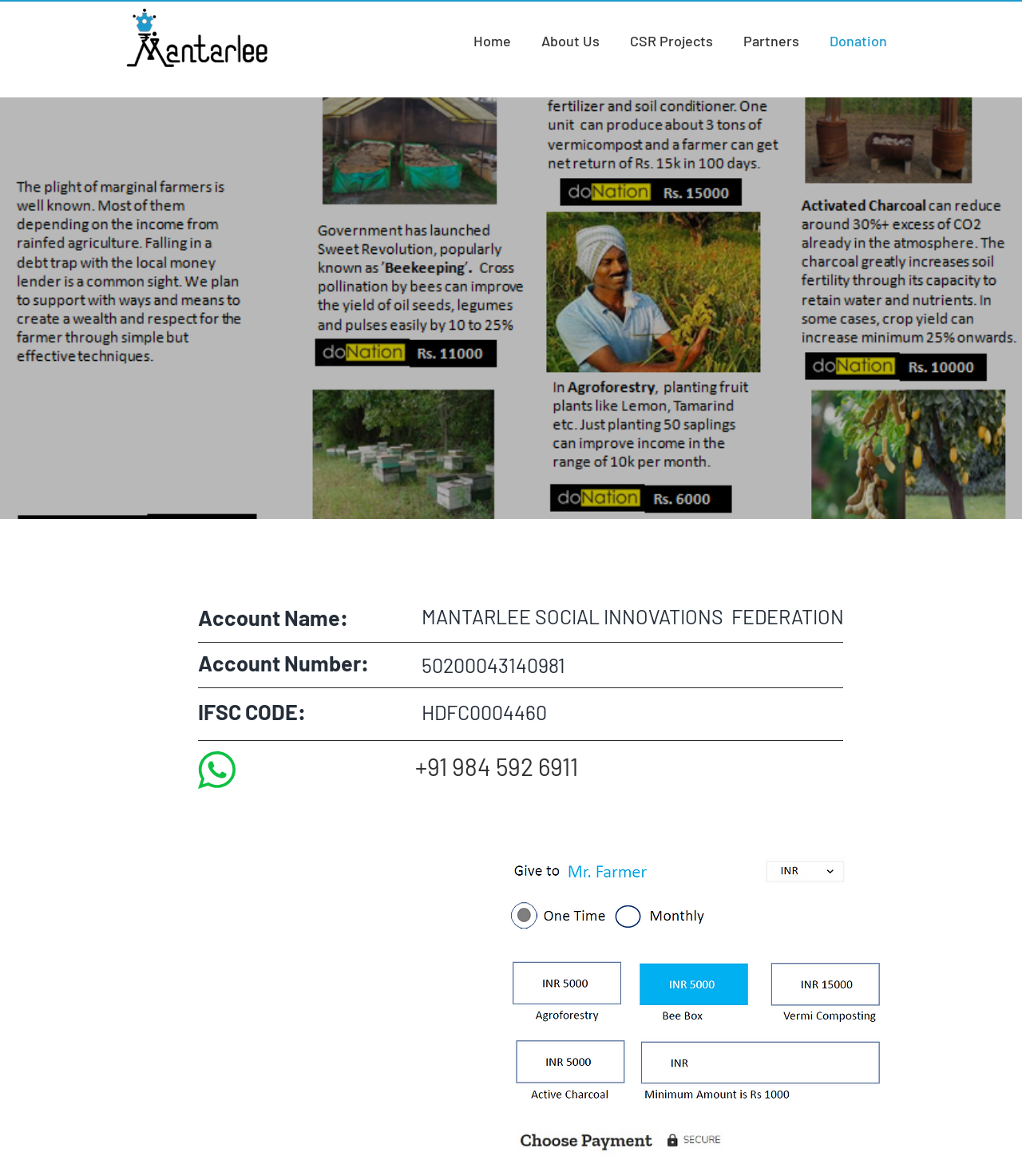What is the image below the text about Mr. Farmer?
Using the image as a reference, answer the question in detail.

I found the answer by looking at the image element with the text 'farmer.PNG' which is located at [0.491, 0.724, 0.873, 0.986] and is a sub-element of the root element.